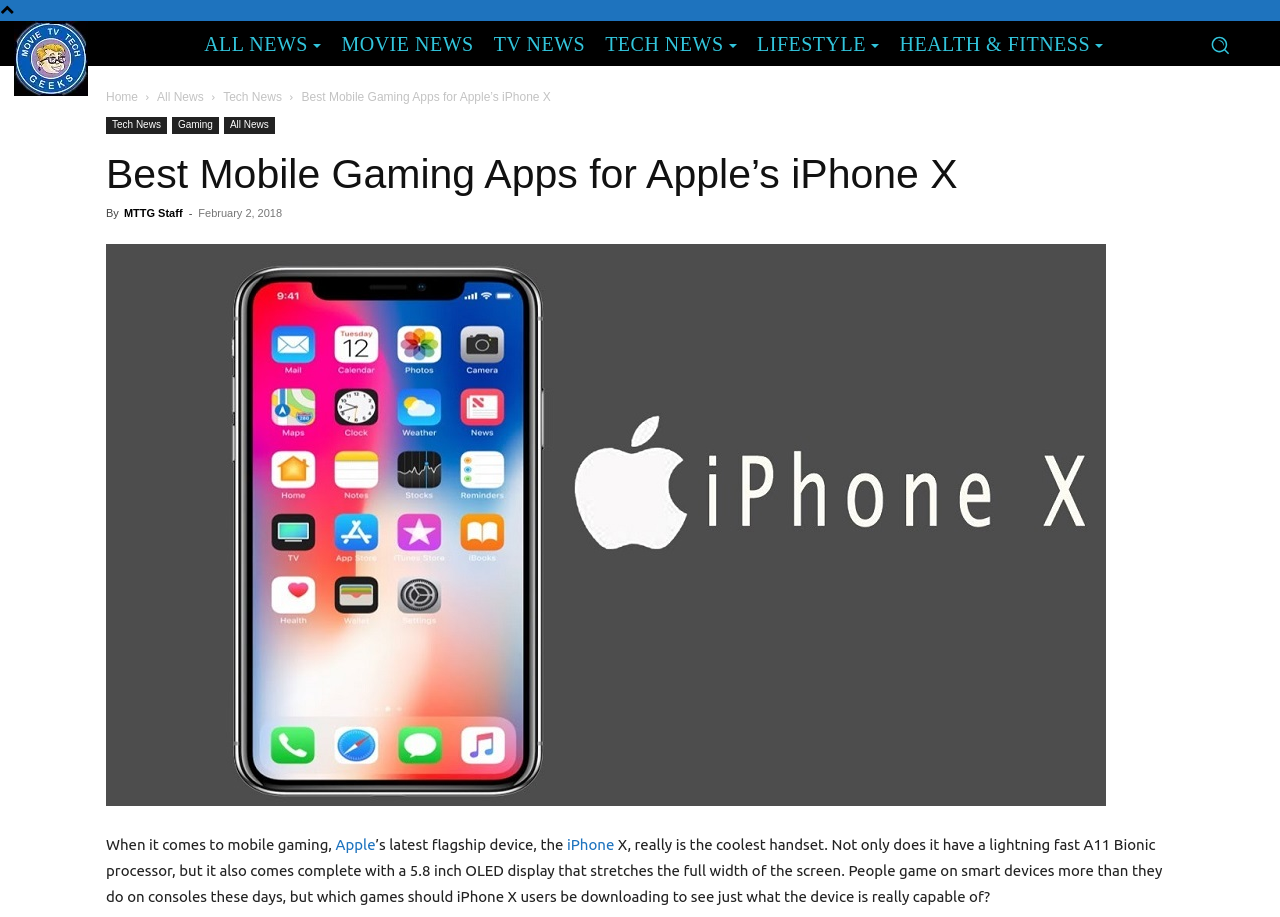What is the name of the website?
Please give a detailed answer to the question using the information shown in the image.

I determined the name of the website by looking at the logo link at the top left corner of the webpage, which says 'Movie TV Tech Geeks News Logo'.